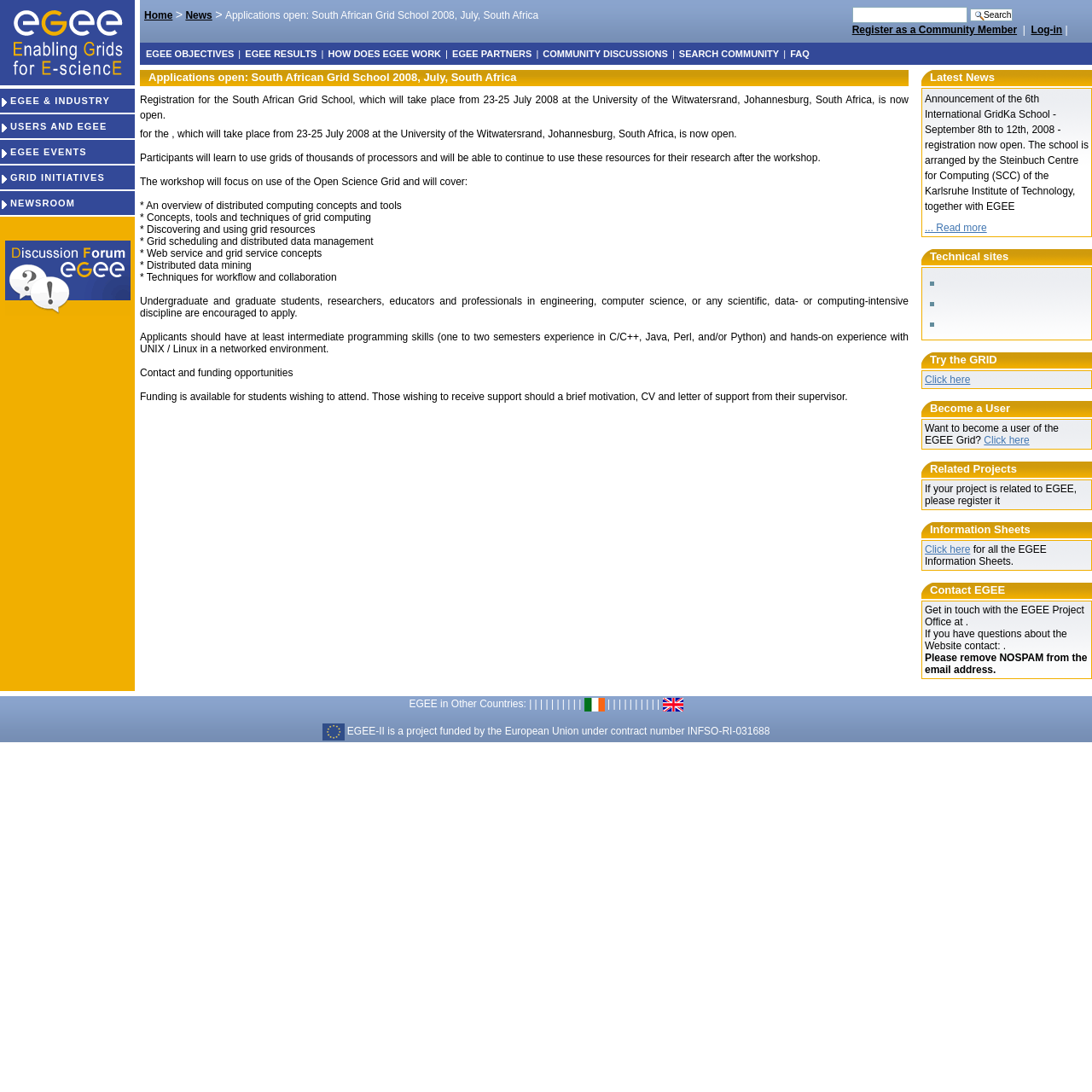Please locate the bounding box coordinates of the element that needs to be clicked to achieve the following instruction: "Contact the EGEE Project Office". The coordinates should be four float numbers between 0 and 1, i.e., [left, top, right, bottom].

[0.847, 0.553, 0.993, 0.575]